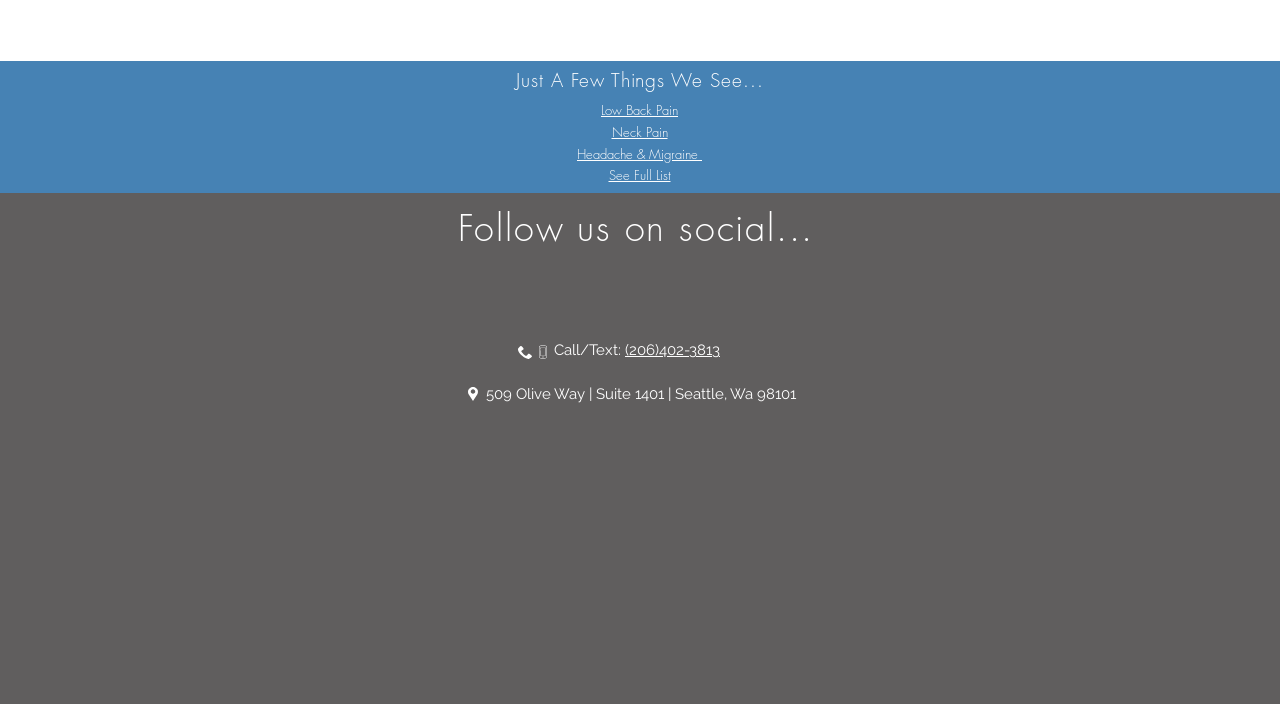Identify the bounding box coordinates for the region of the element that should be clicked to carry out the instruction: "Call or text (206)402-3813". The bounding box coordinates should be four float numbers between 0 and 1, i.e., [left, top, right, bottom].

[0.488, 0.485, 0.562, 0.51]